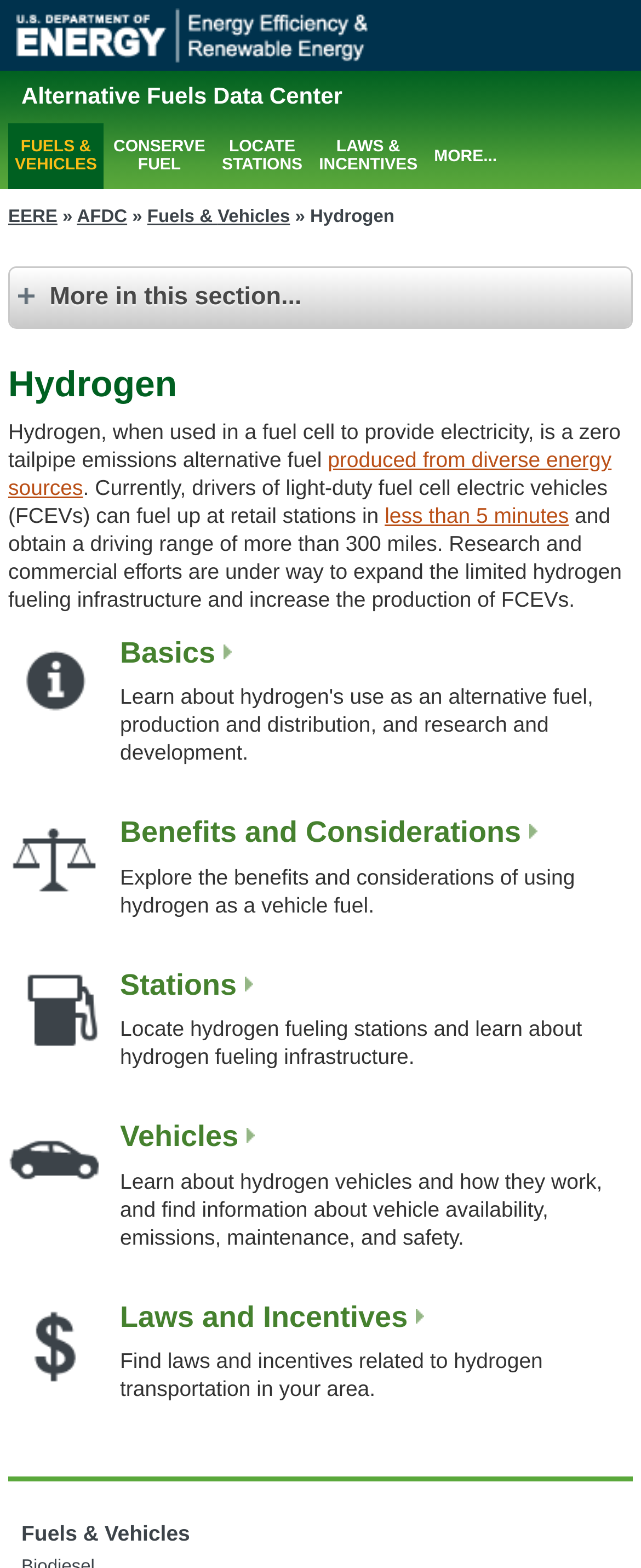Pinpoint the bounding box coordinates of the clickable area necessary to execute the following instruction: "Click on the 'FUELS & VEHICLES' link". The coordinates should be given as four float numbers between 0 and 1, namely [left, top, right, bottom].

[0.013, 0.079, 0.162, 0.121]